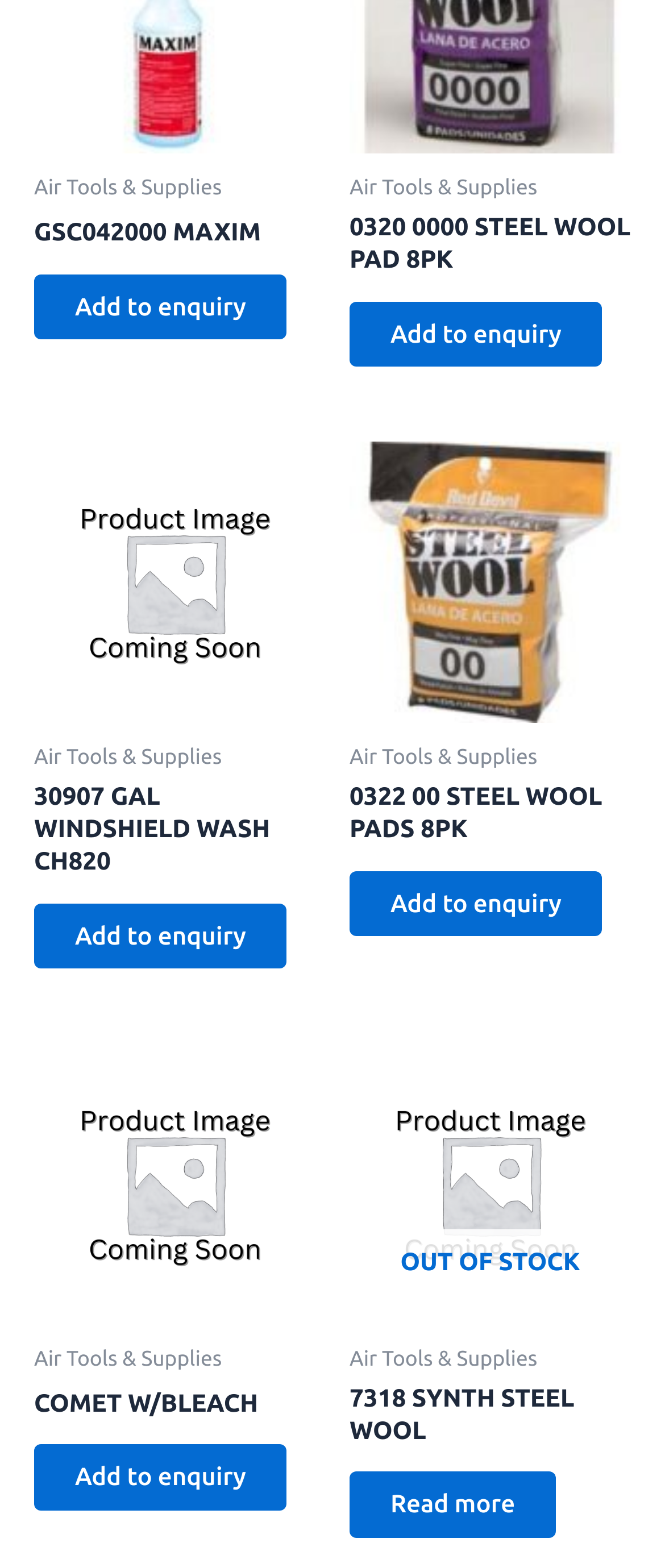Please identify the bounding box coordinates for the region that you need to click to follow this instruction: "View product details of GSC042000 MAXIM".

[0.051, 0.138, 0.474, 0.167]